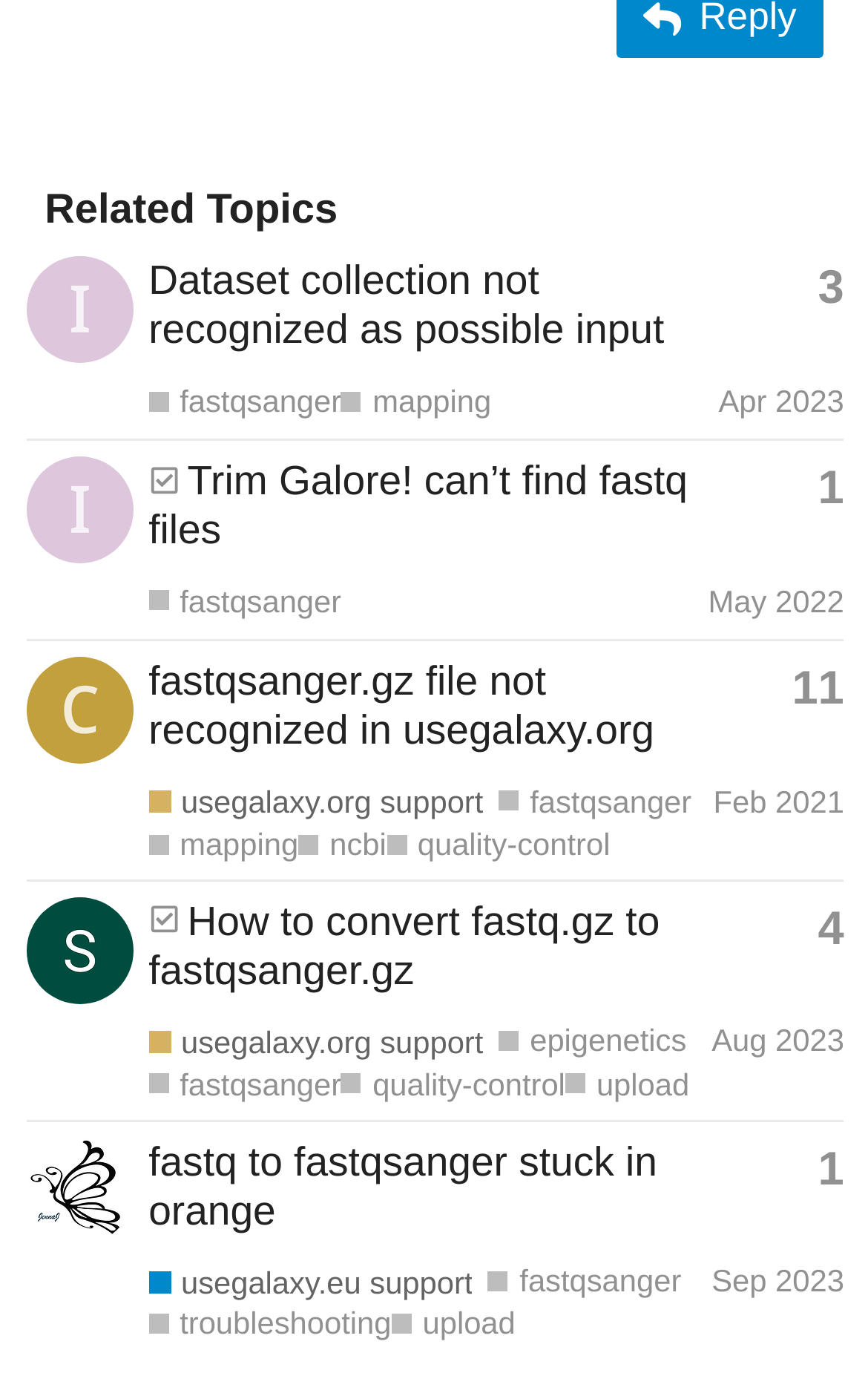Based on the description "Feb 2021", find the bounding box of the specified UI element.

[0.822, 0.559, 0.973, 0.585]